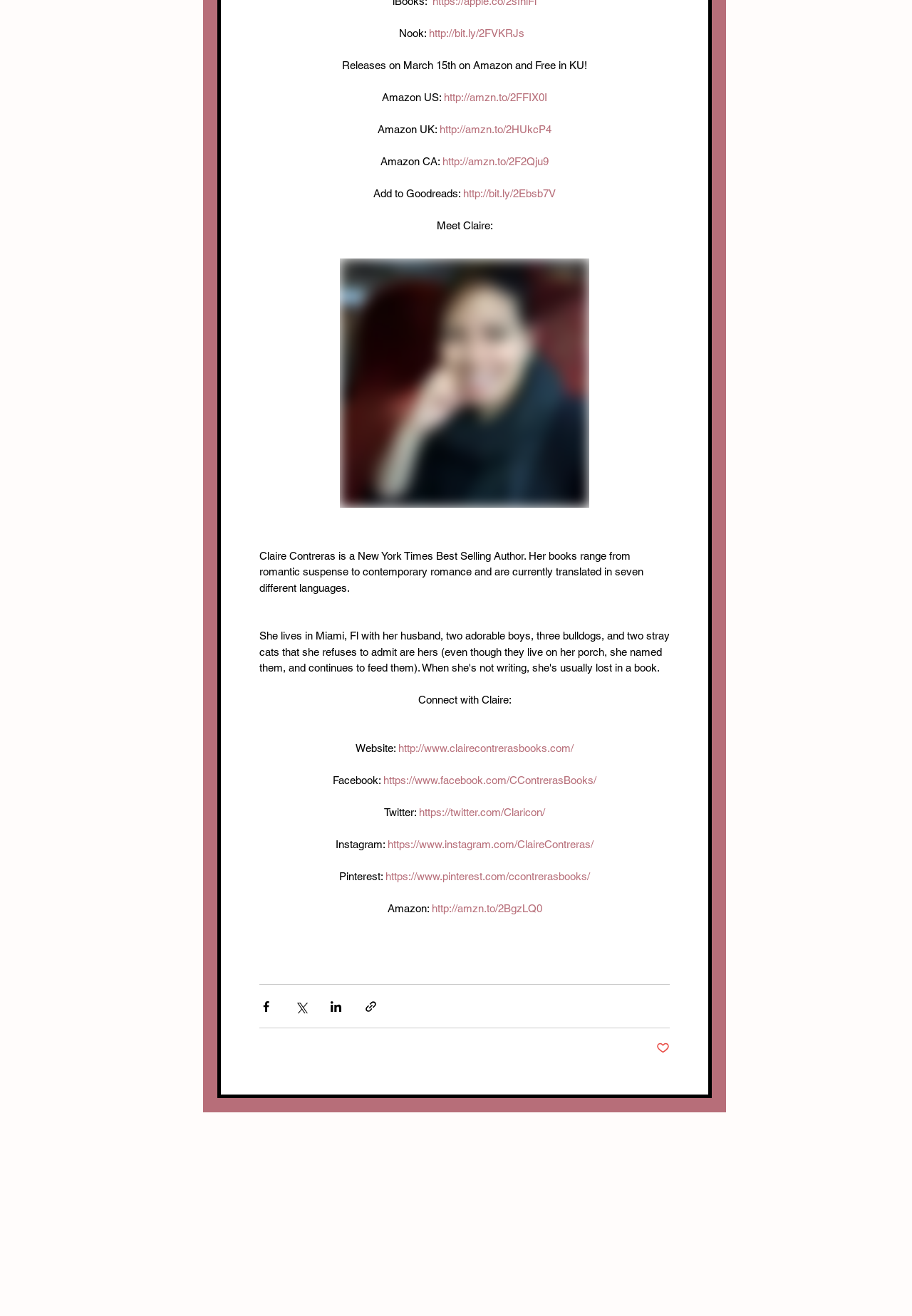What social media platforms can Claire be connected with?
Provide an in-depth answer to the question, covering all aspects.

The social media platforms Claire can be connected with can be found in the links 'Facebook:', 'Twitter:', 'Instagram:', 'Pinterest:', and 'Amazon:' which are located at the bottom of the webpage.